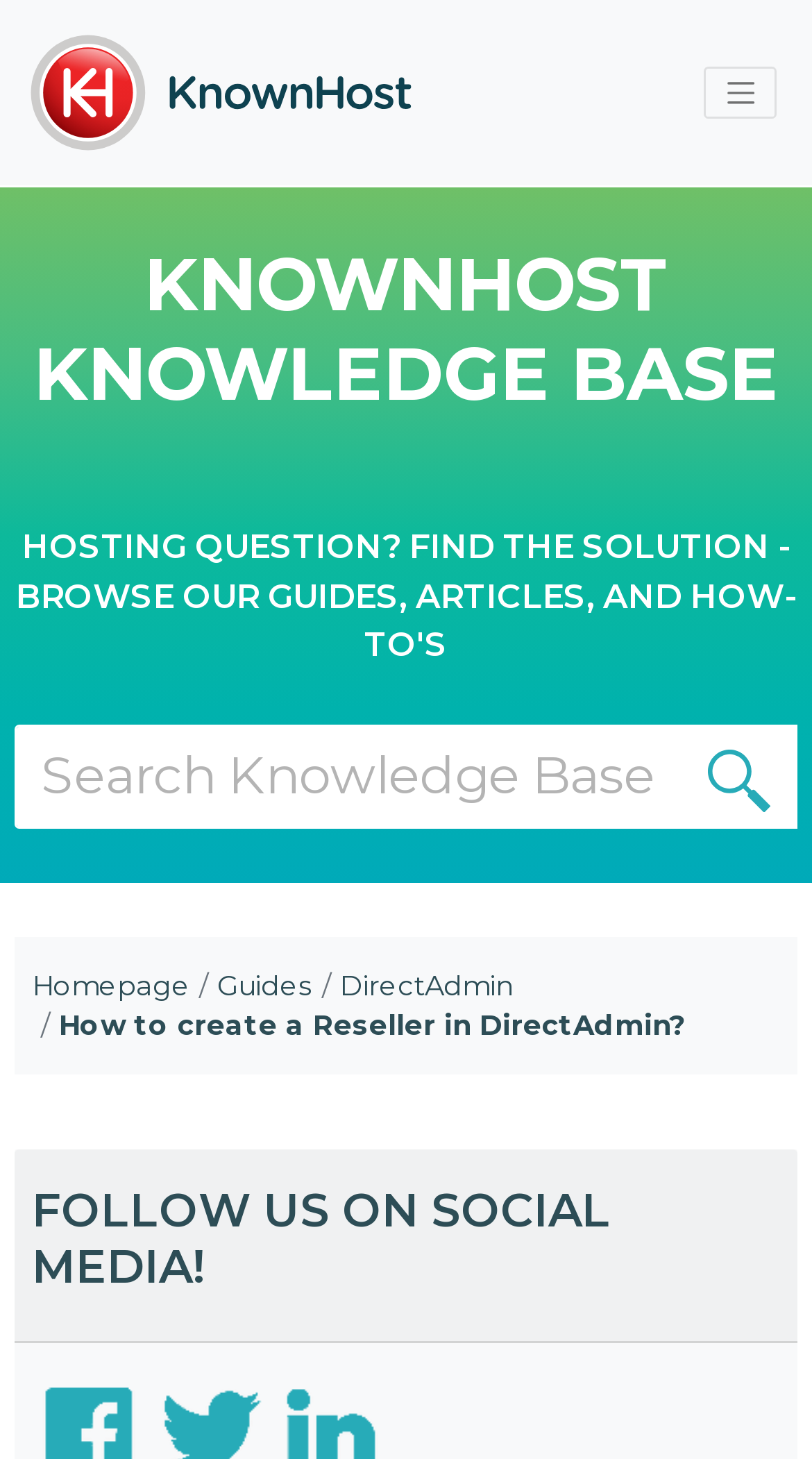Highlight the bounding box coordinates of the element you need to click to perform the following instruction: "Go to DirectAdmin guide."

[0.418, 0.663, 0.631, 0.686]